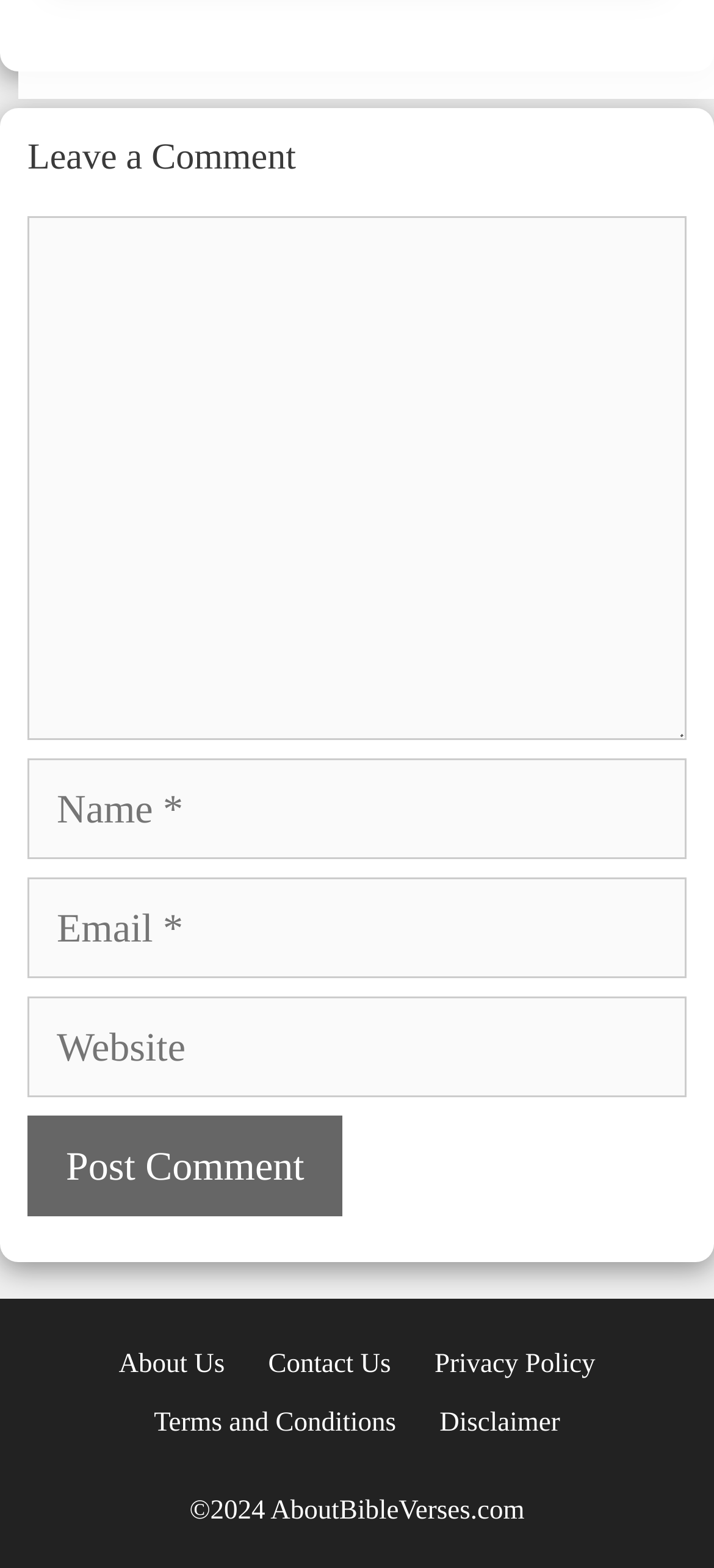Using a single word or phrase, answer the following question: 
What is the copyright year?

2024